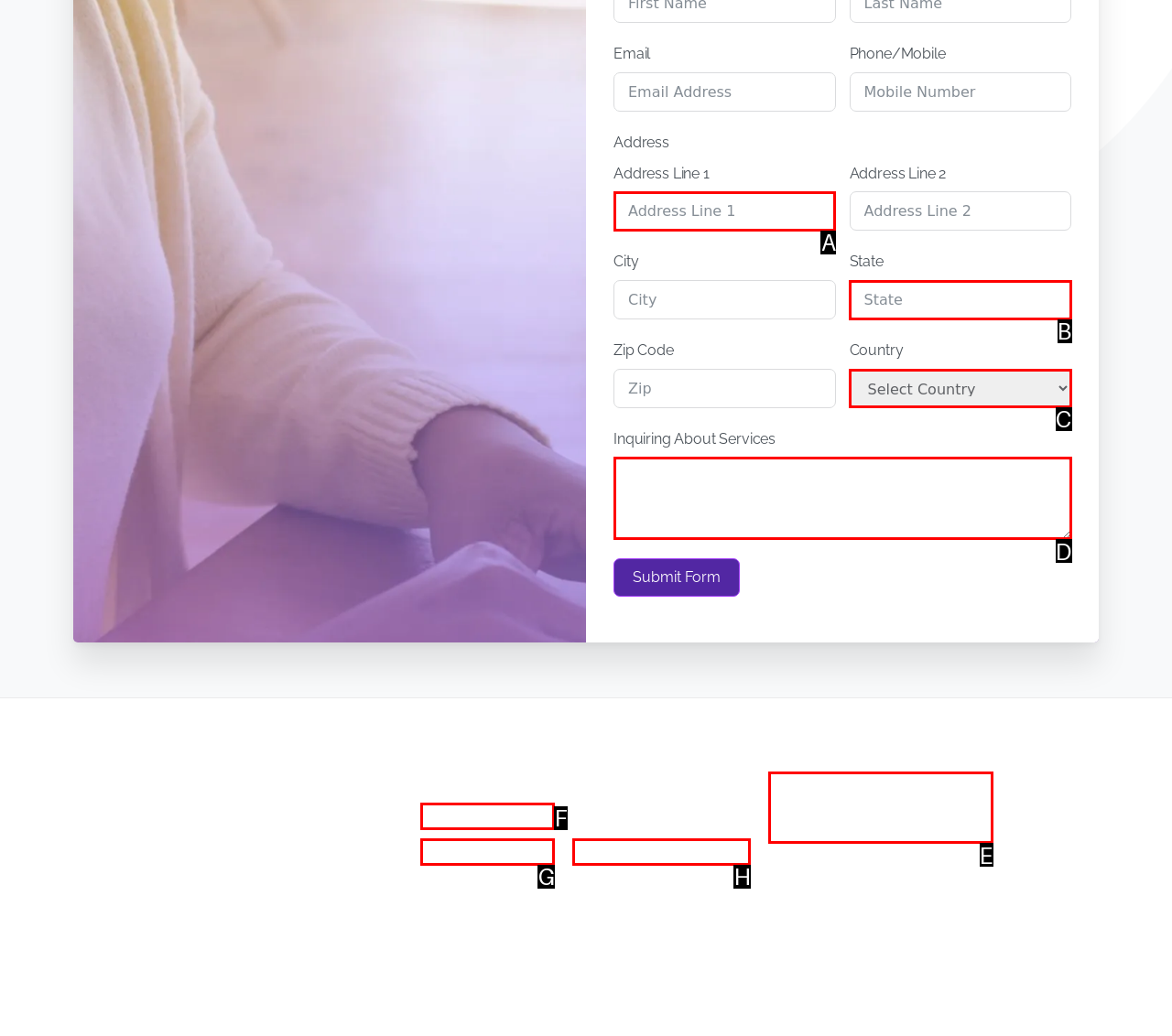Determine which option fits the element description: Services
Answer with the option’s letter directly.

G